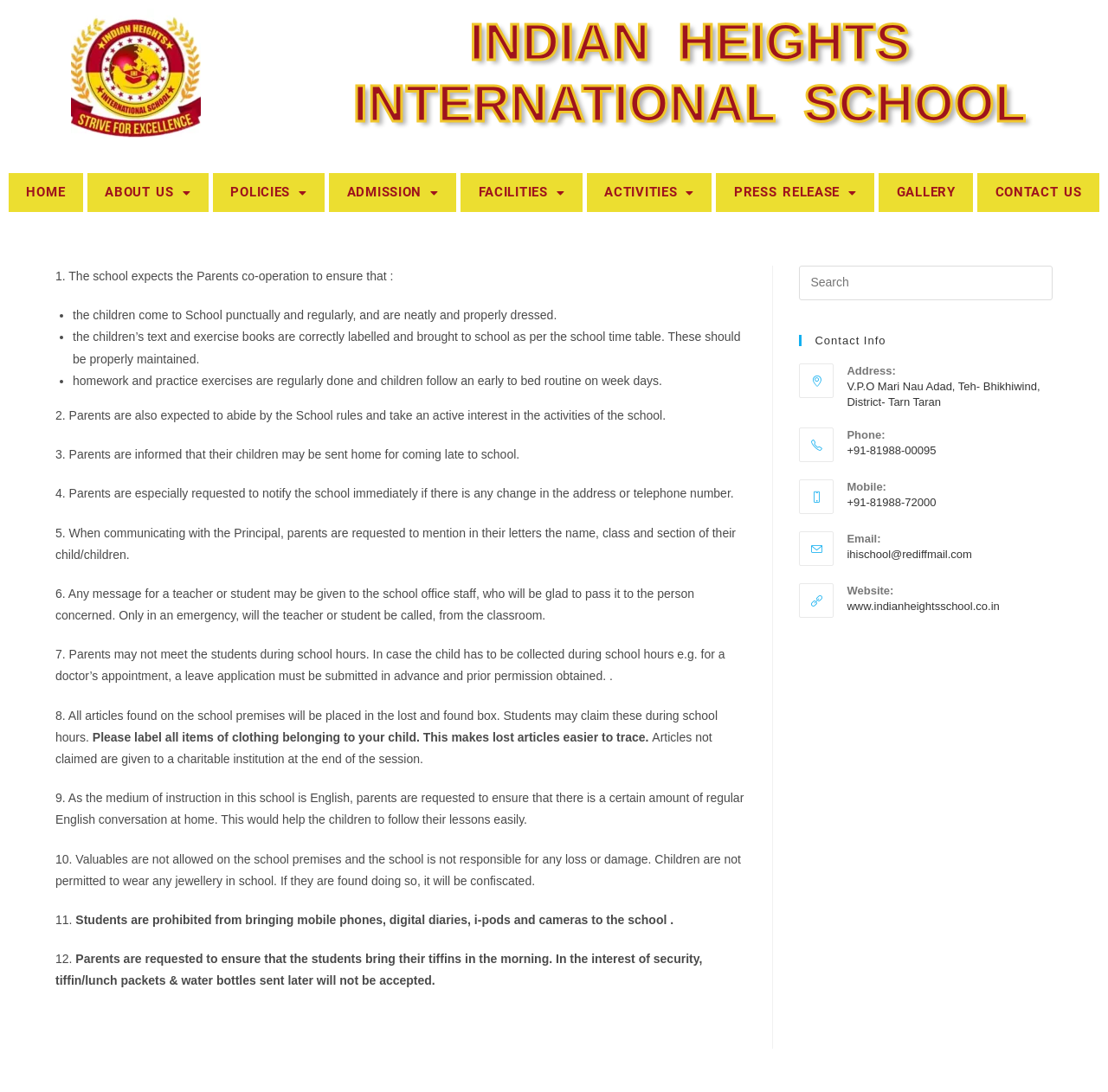Locate the bounding box coordinates of the clickable area needed to fulfill the instruction: "Contact us through email".

[0.764, 0.502, 0.877, 0.514]